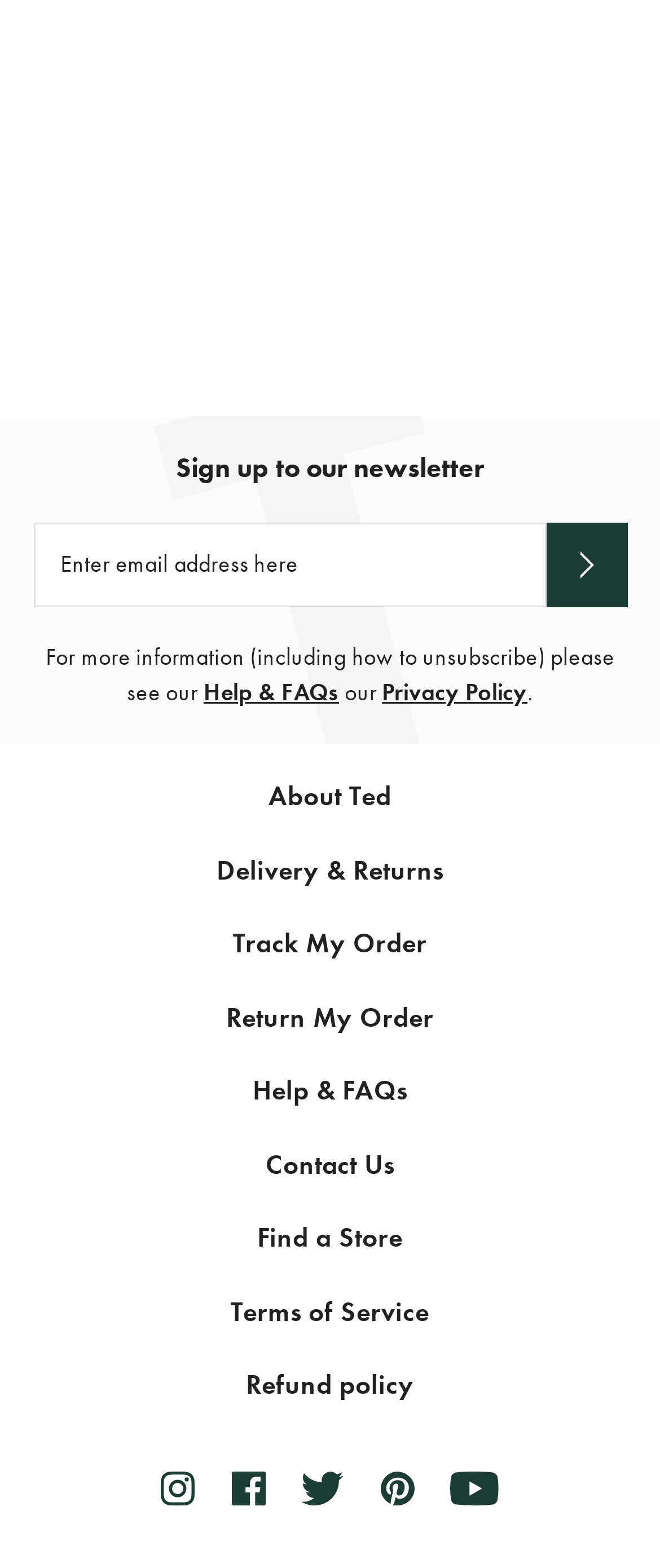How many social media links are there?
Please respond to the question thoroughly and include all relevant details.

The social media links are located at the bottom of the webpage and are represented by images. By counting the social media links, I found a total of 4 links.